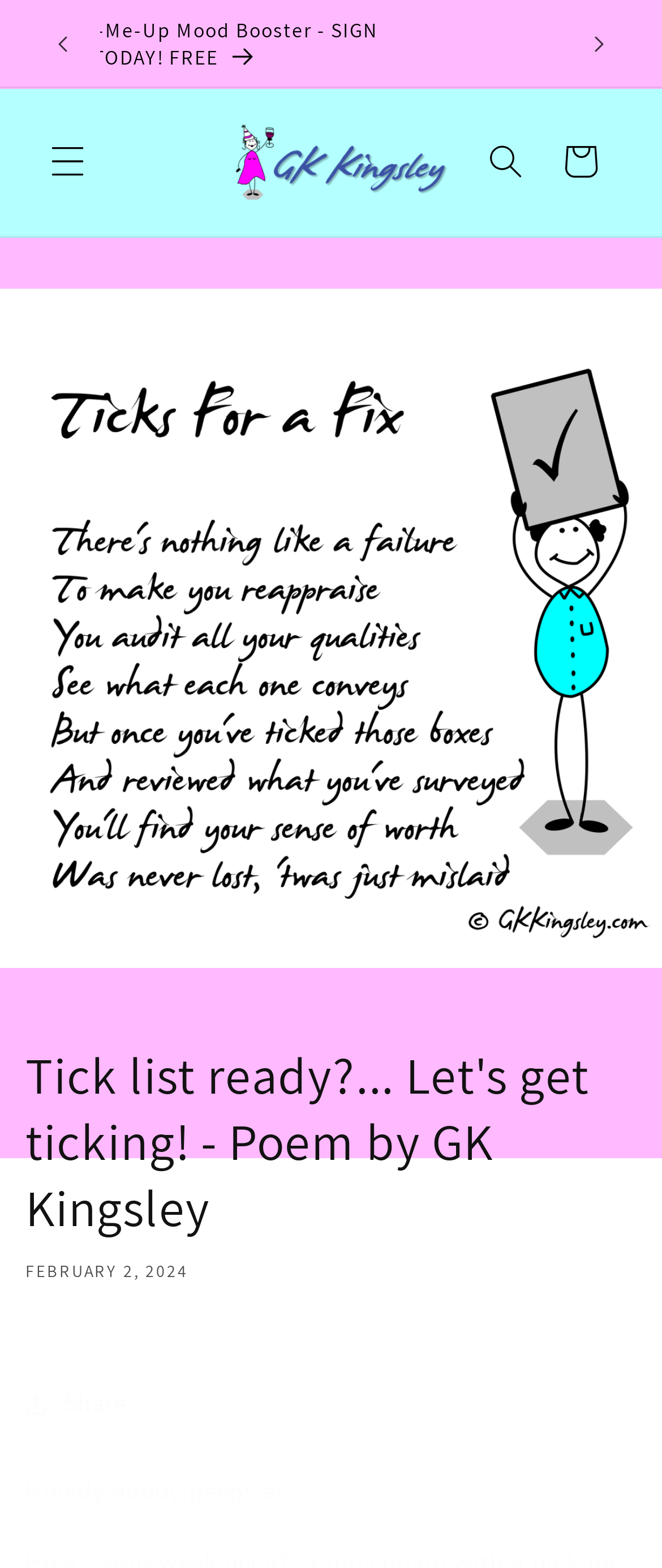Describe the webpage meticulously, covering all significant aspects.

The webpage appears to be a blog or author's website, with a prominent poem title "Tick list ready?... Let's get ticking! - Poem by GK Kingsley" at the top. Below the title, there is a date "FEBRUARY 2, 2024" indicating when the poem was published.

At the very top of the page, there is an announcement bar with a carousel feature, allowing users to navigate through multiple announcements. The announcement bar is divided into three sections, with the current section being the second one. There are buttons to navigate to the previous and next announcements.

On the top-right corner, there is a menu button and a search button. The menu button is not expanded, and the search button has a popup dialog.

Below the announcement bar, there is a section with the author's name "GK Kingsley - Author & Poet" and an image associated with it. Next to it, there is a shopping bag link.

The main content of the page starts with a greeting "Howdy doody peepsies!" followed by a thought or message from the author. The text is not fully provided, but it seems to be a personal and uplifting message.

There is also a share button at the bottom of the page, allowing users to share the content with others.